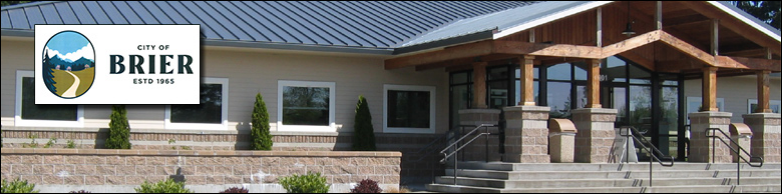Describe every aspect of the image in detail.

The image showcases the City Hall of Brier, Washington, featuring a modern architectural design that combines stone work and wooden elements. The building, established in 1965, is adorned with a peaked roof and large glass windows, allowing for natural light to illuminate the interior. In the foreground, neatly arranged landscaping includes manicured shrubs and plants, enhancing the welcoming atmosphere of the city’s governmental center. Prominently displayed is the city logo, which incorporates natural motifs of mountains and a winding river, symbolizing the beautiful surroundings of Brier. This image serves as a visual representation of the city's commitment to community engagement and civic pride.